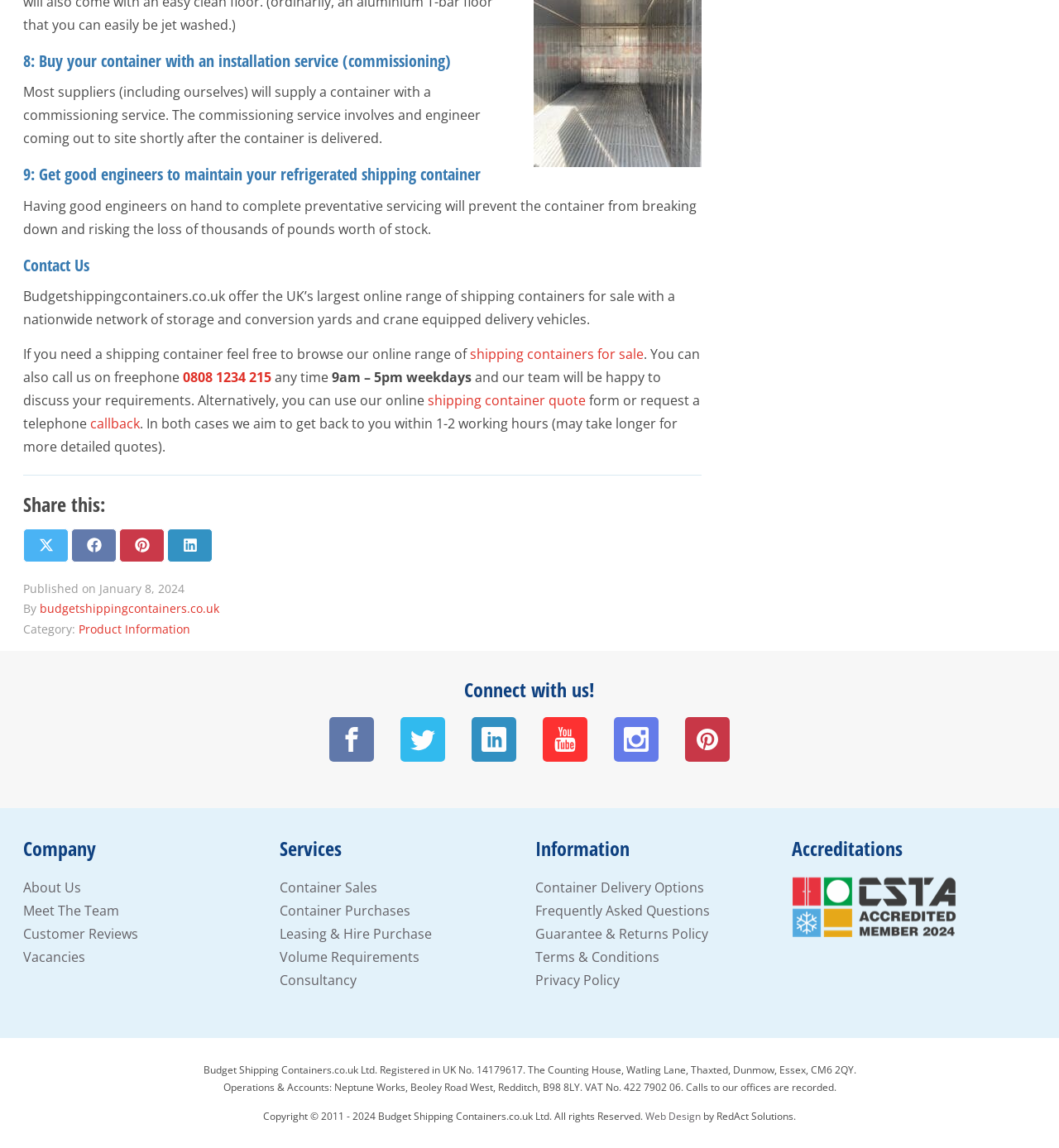Given the element description "Consultancy" in the screenshot, predict the bounding box coordinates of that UI element.

[0.264, 0.846, 0.336, 0.862]